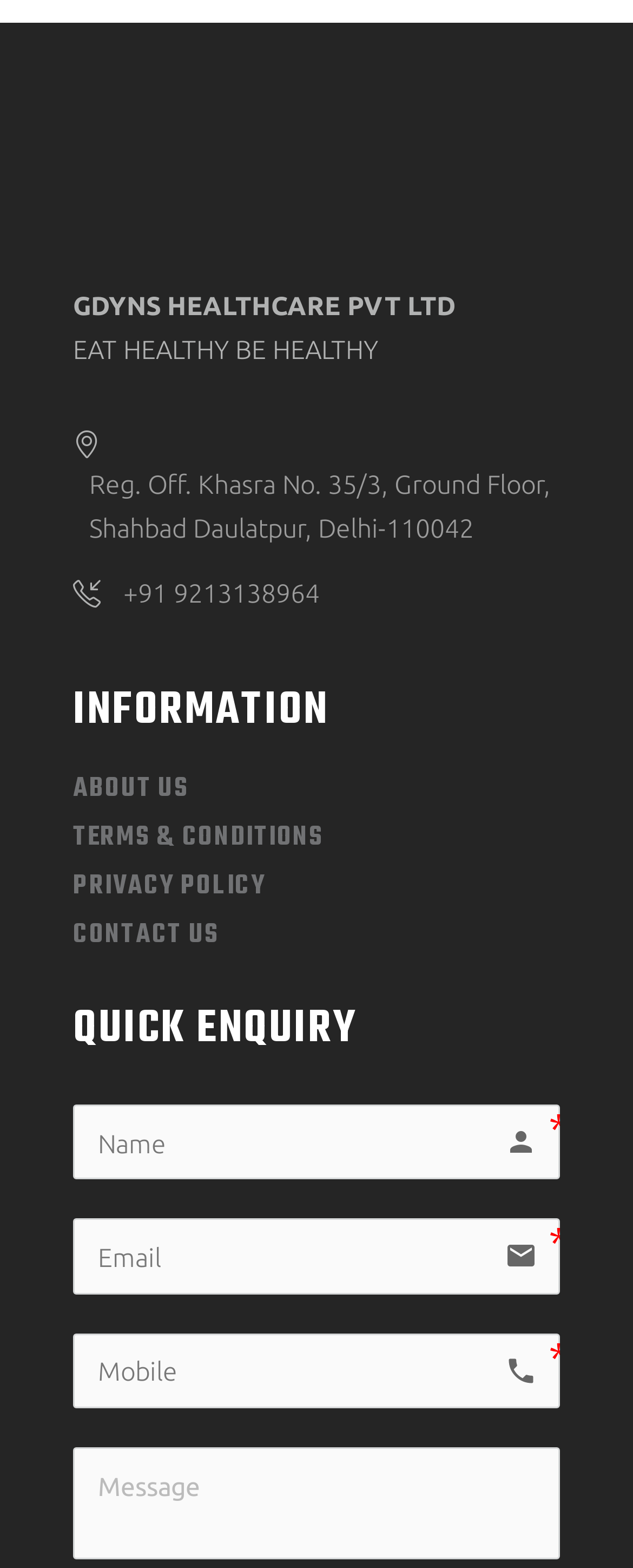Bounding box coordinates should be in the format (top-left x, top-left y, bottom-right x, bottom-right y) and all values should be floating point numbers between 0 and 1. Determine the bounding box coordinate for the UI element described as: aria-label="Search" name="query" placeholder="Search"

None